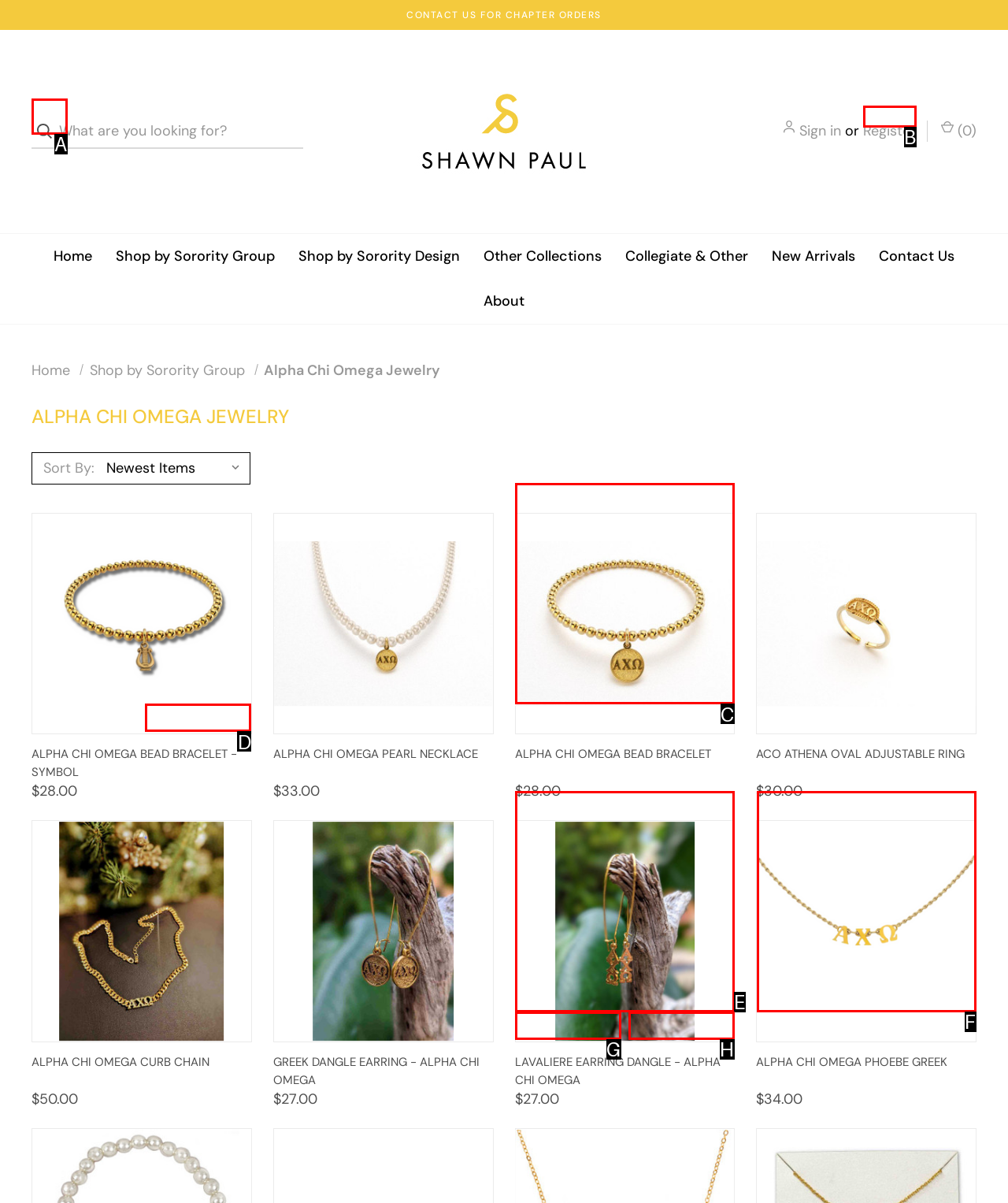Determine the option that aligns with this description: parent_node: Quick View
Reply with the option's letter directly.

F